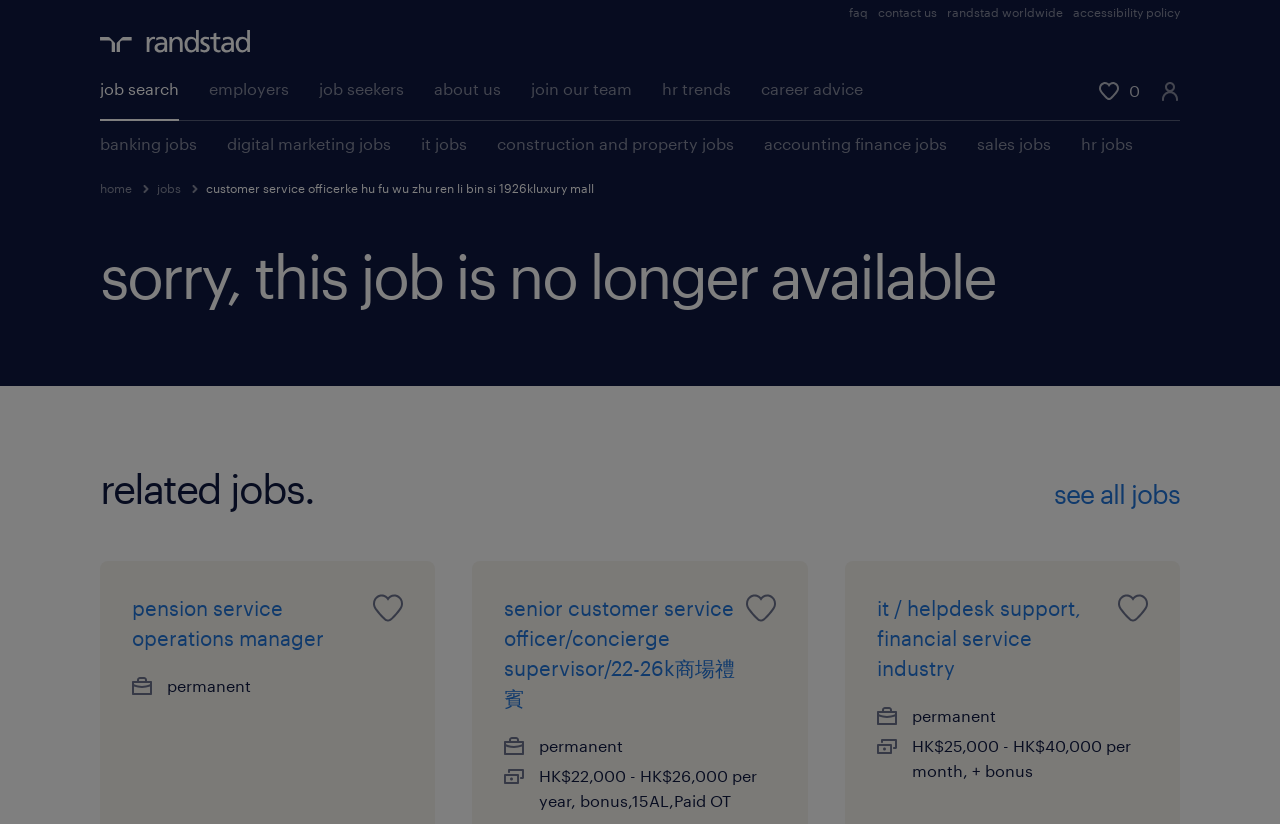Using the description "construction and property jobs", predict the bounding box of the relevant HTML element.

[0.388, 0.163, 0.573, 0.186]